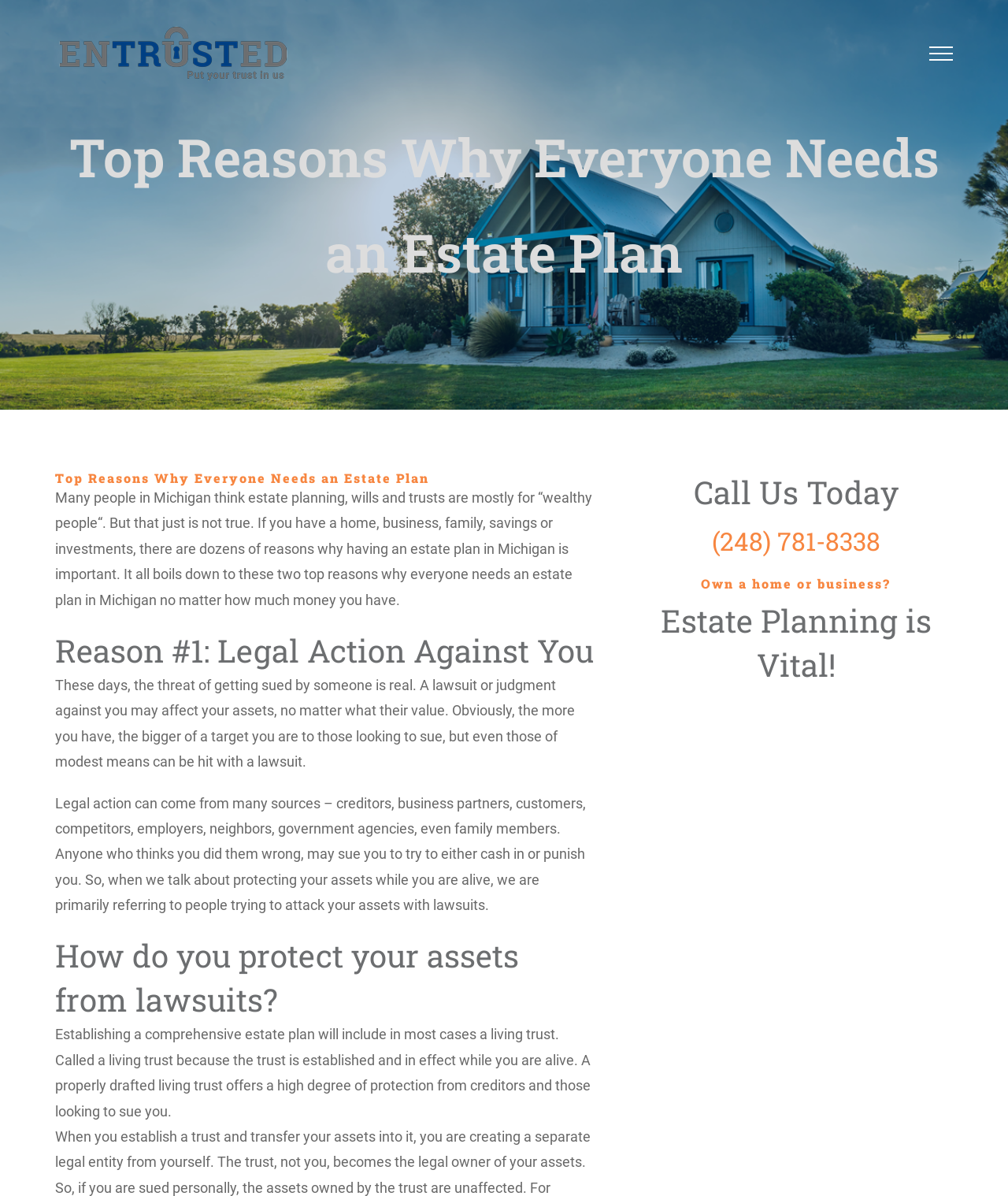What is the recommended action for those who have questions about estate planning?
Please give a detailed and elaborate explanation in response to the question.

The webpage suggests that if someone has questions about estate planning, they should contact Entrusted Estate and Asset Protection, PC today, either by calling the provided phone number or by requesting information through the website.